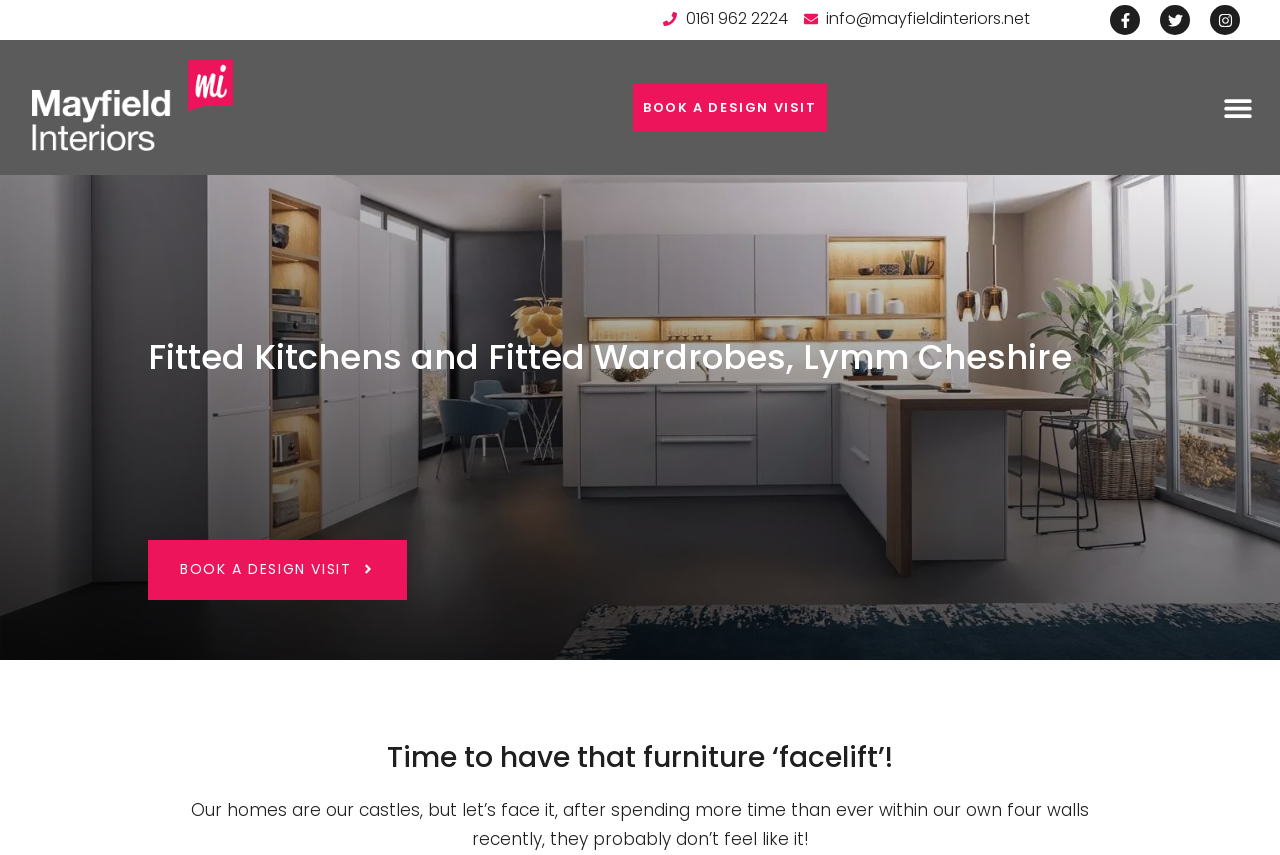What is the purpose of the 'BOOK A DESIGN VISIT' button?
Please provide a comprehensive answer based on the details in the screenshot.

I found the 'BOOK A DESIGN VISIT' button by looking at the prominent call-to-action elements on the webpage. The button is displayed in a prominent location, suggesting that it is an important action that the user can take. The text on the button indicates that it is for booking a design visit.